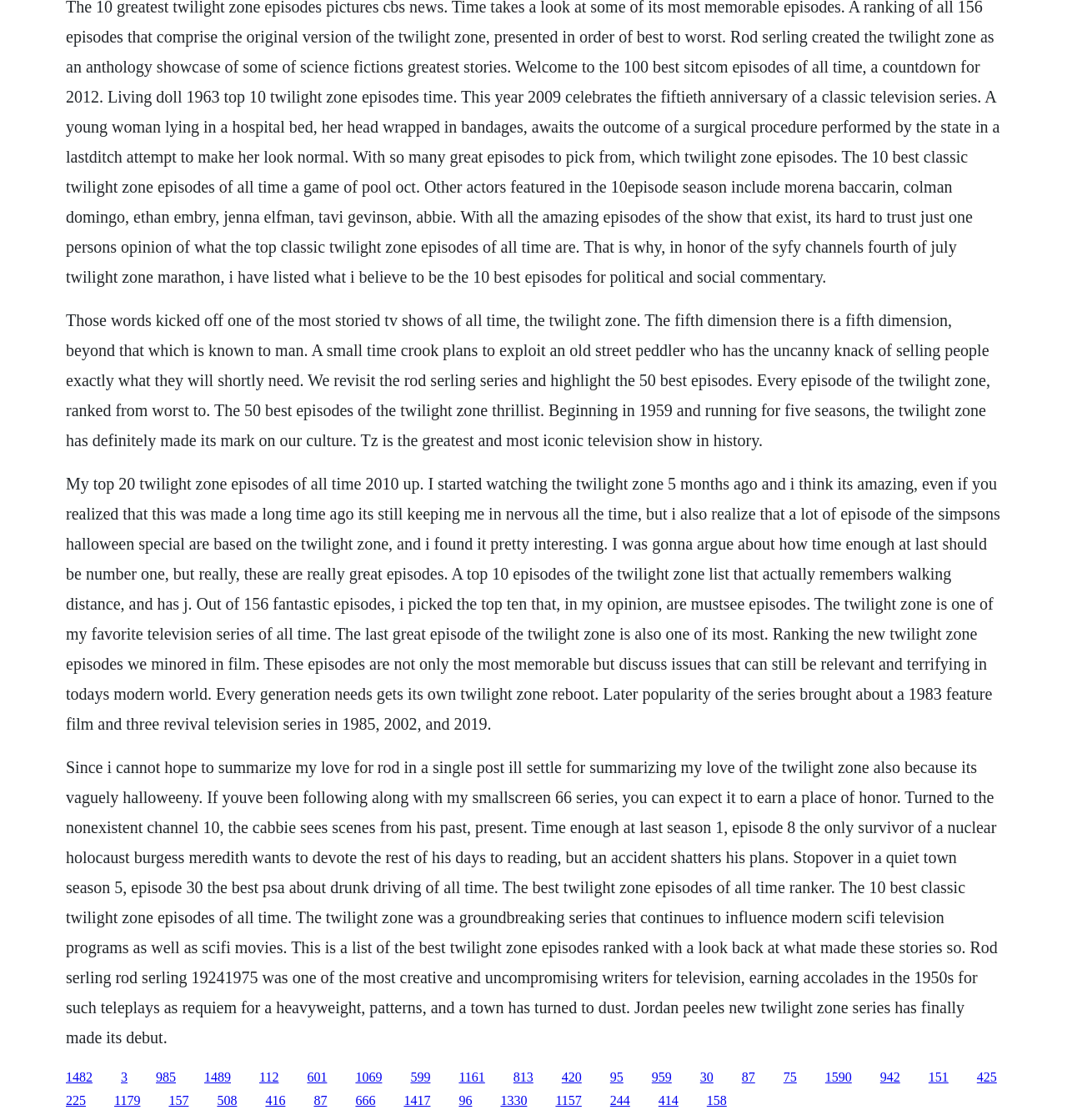Calculate the bounding box coordinates for the UI element based on the following description: "1330". Ensure the coordinates are four float numbers between 0 and 1, i.e., [left, top, right, bottom].

[0.469, 0.976, 0.494, 0.989]